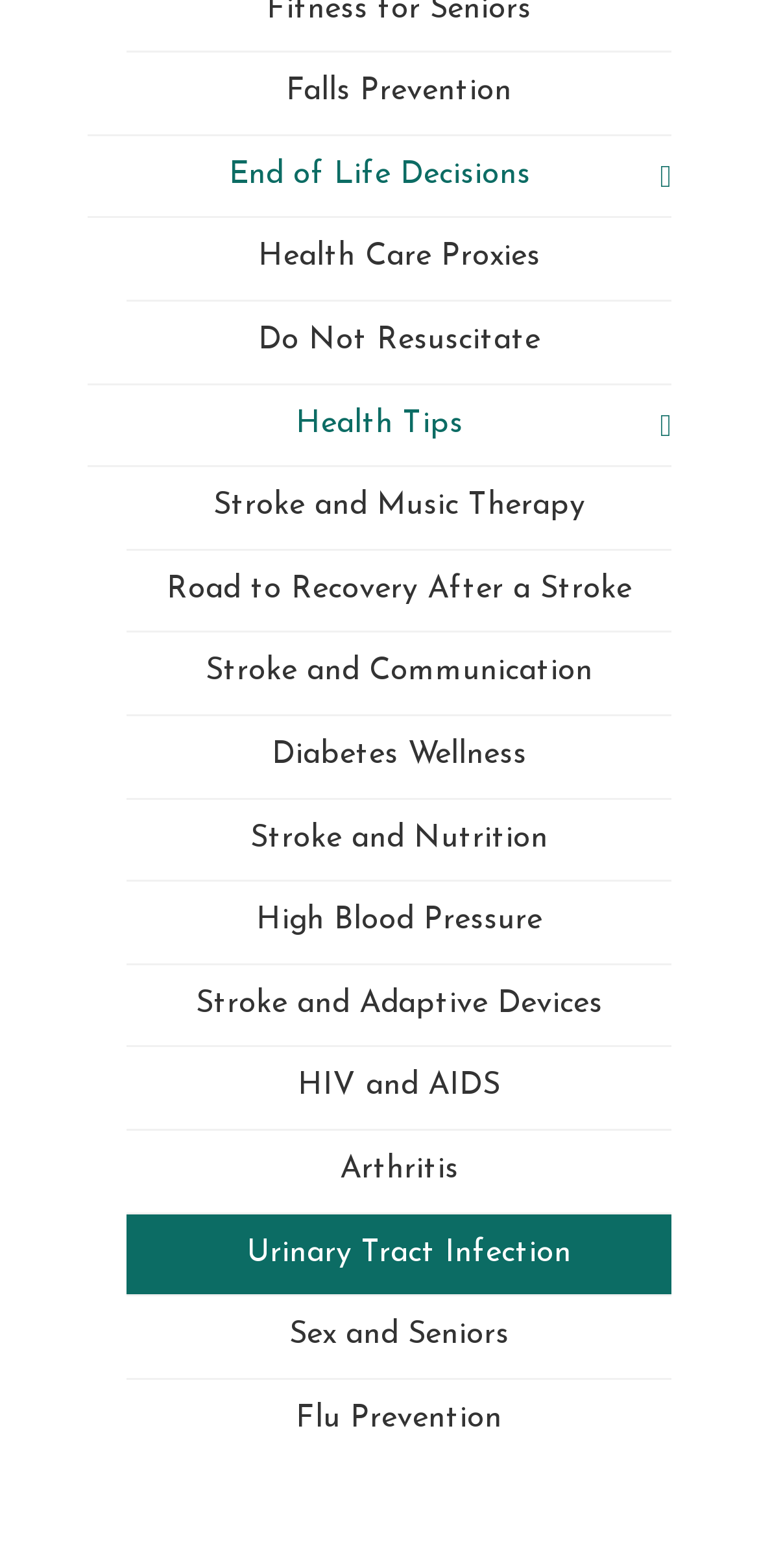How many health topics are related to stroke?
From the image, provide a succinct answer in one word or a short phrase.

4